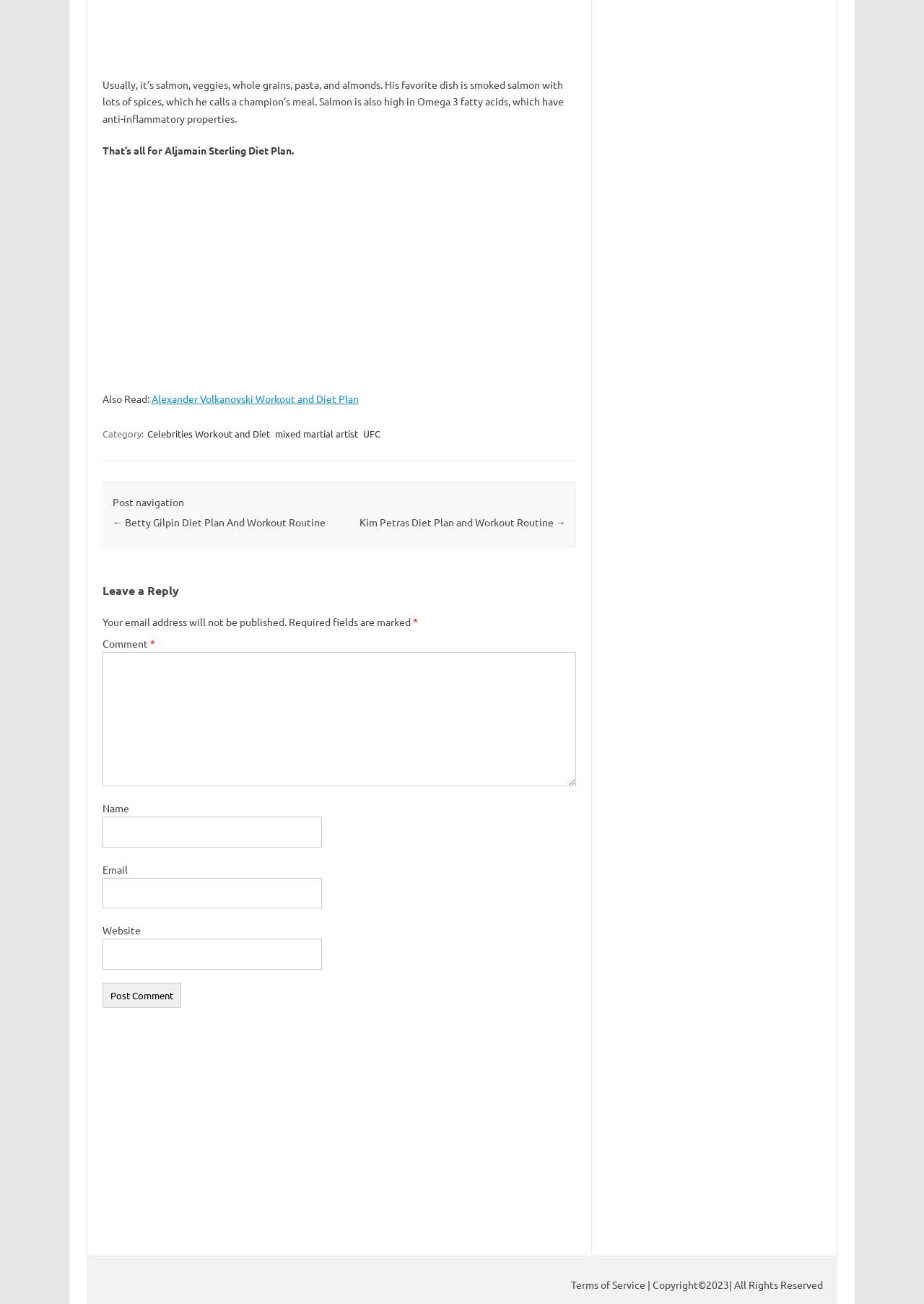Please answer the following question using a single word or phrase: 
What is the category of the post?

Celebrities Workout and Diet